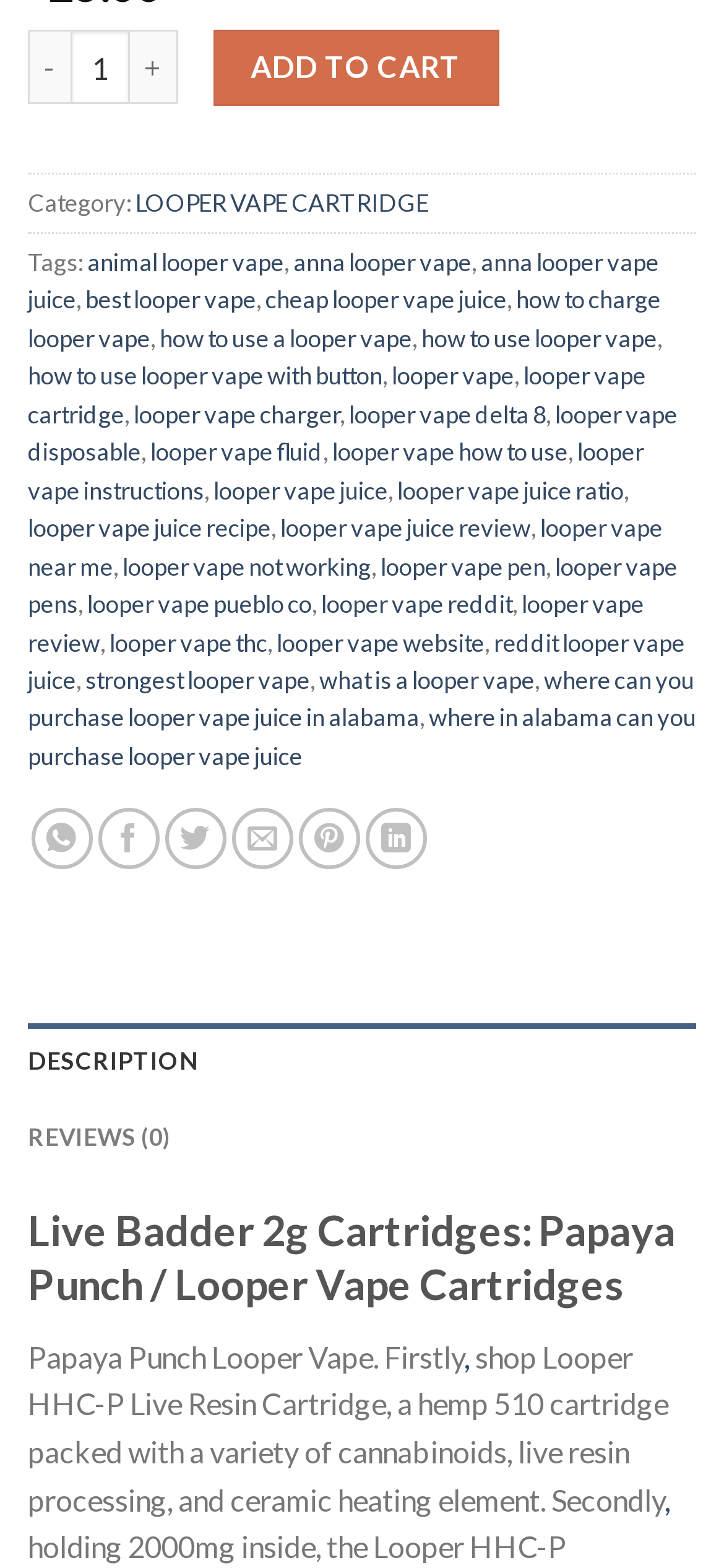Please find the bounding box coordinates for the clickable element needed to perform this instruction: "Select the 'DESCRIPTION' tab".

[0.038, 0.653, 0.962, 0.701]